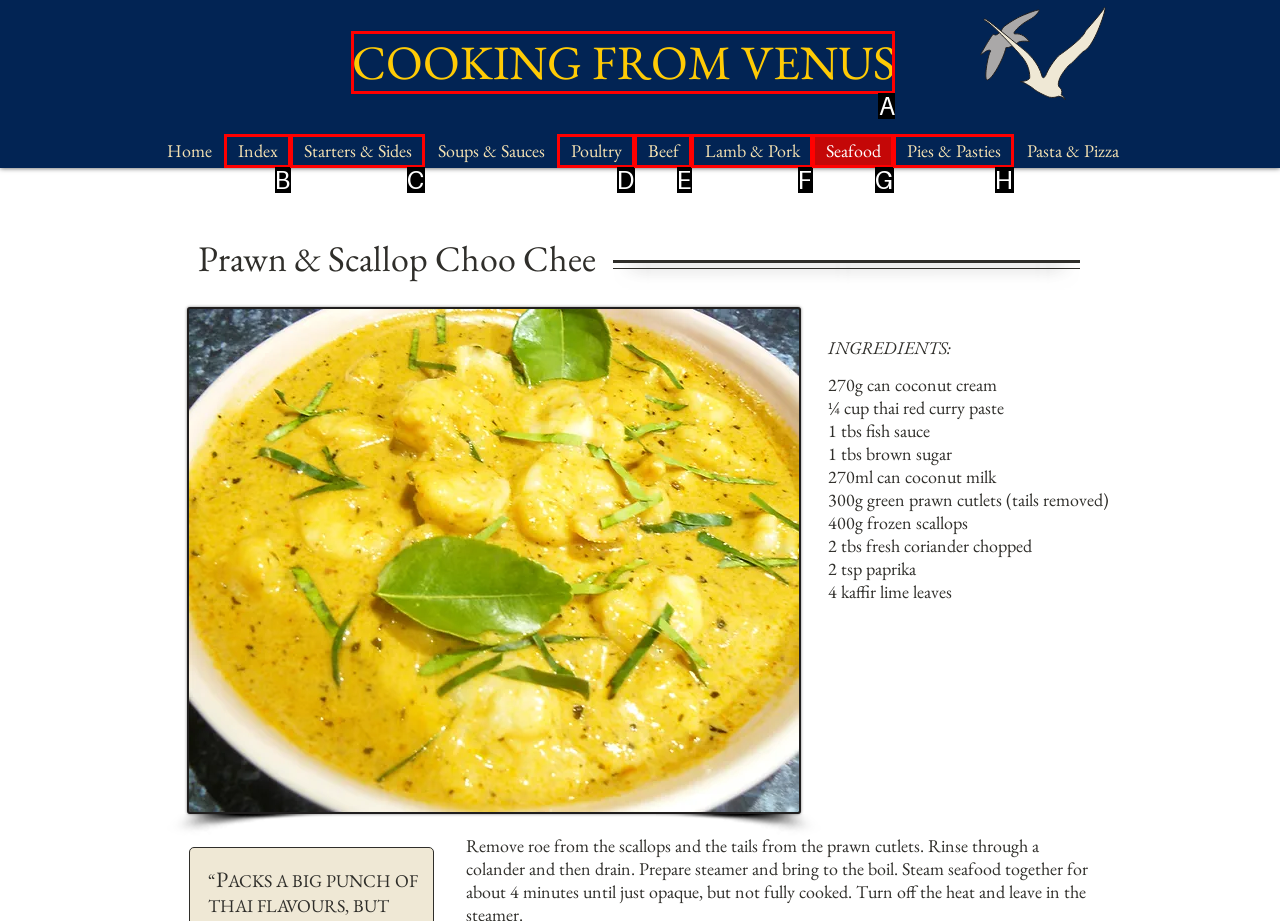Given the description: Seafood, identify the corresponding option. Answer with the letter of the appropriate option directly.

G